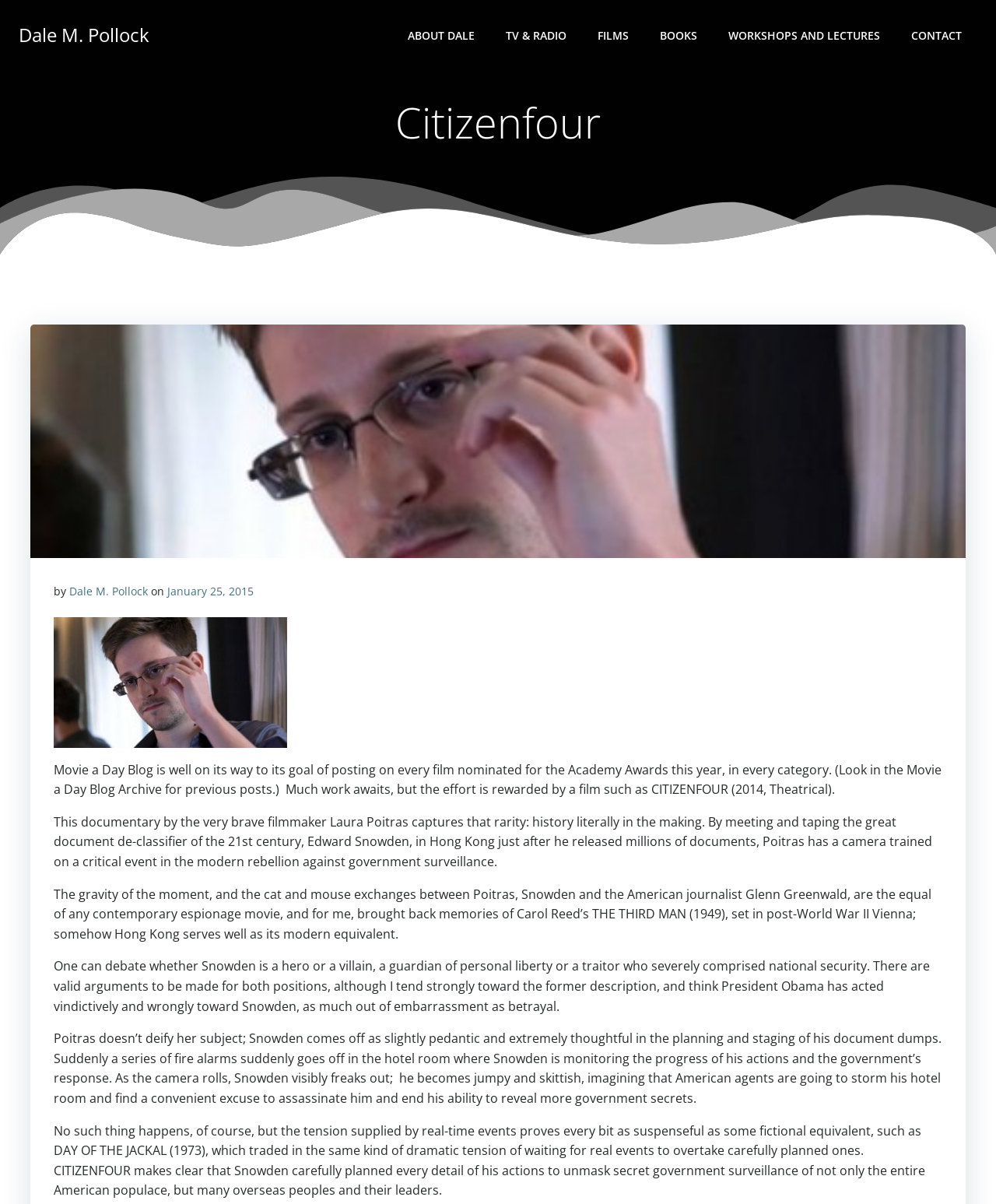Identify the bounding box coordinates for the UI element described as follows: About Dale. Use the format (top-left x, top-left y, bottom-right x, bottom-right y) and ensure all values are floating point numbers between 0 and 1.

[0.409, 0.022, 0.477, 0.036]